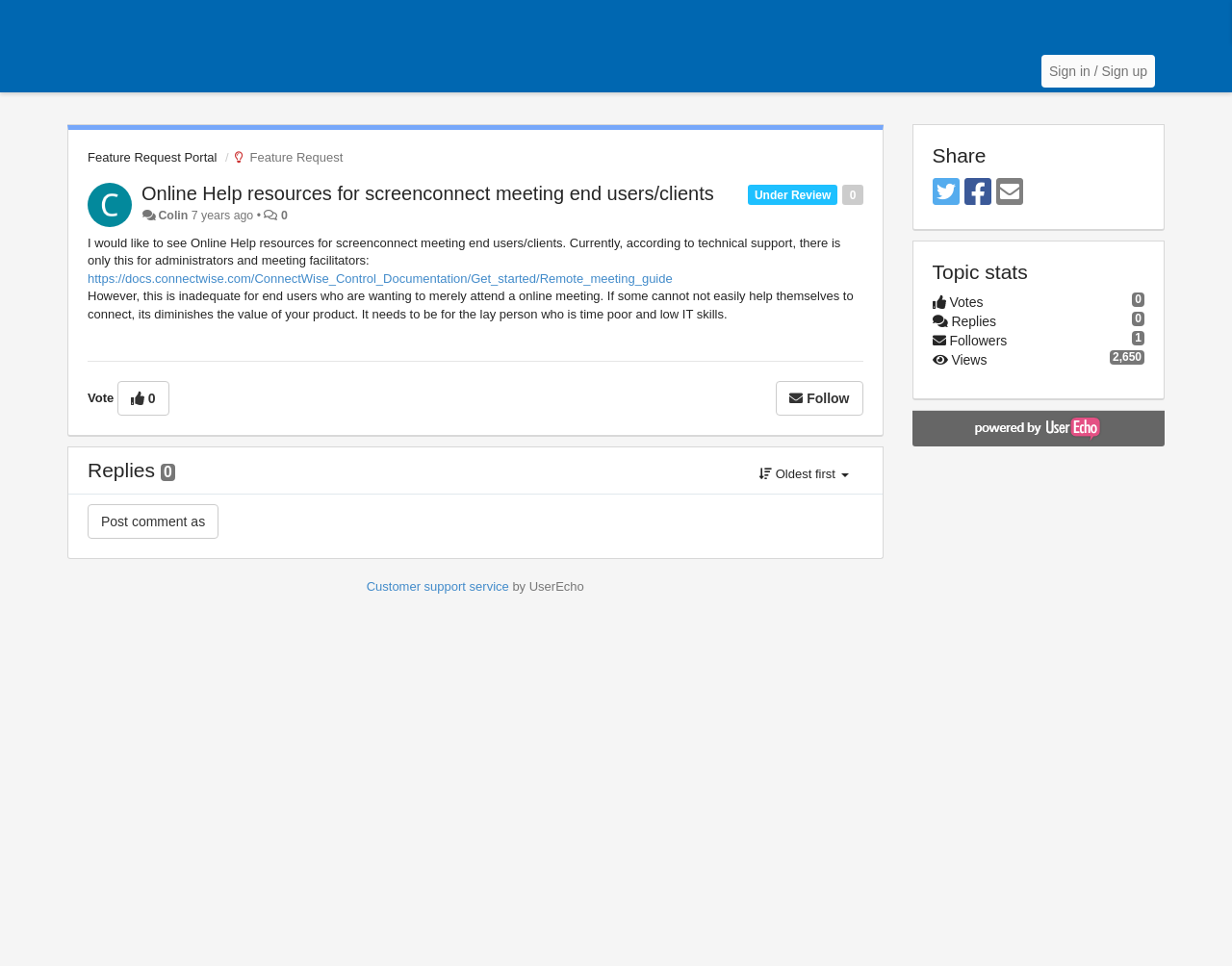Please find and report the bounding box coordinates of the element to click in order to perform the following action: "Vote for this feature". The coordinates should be expressed as four float numbers between 0 and 1, in the format [left, top, right, bottom].

[0.071, 0.404, 0.092, 0.419]